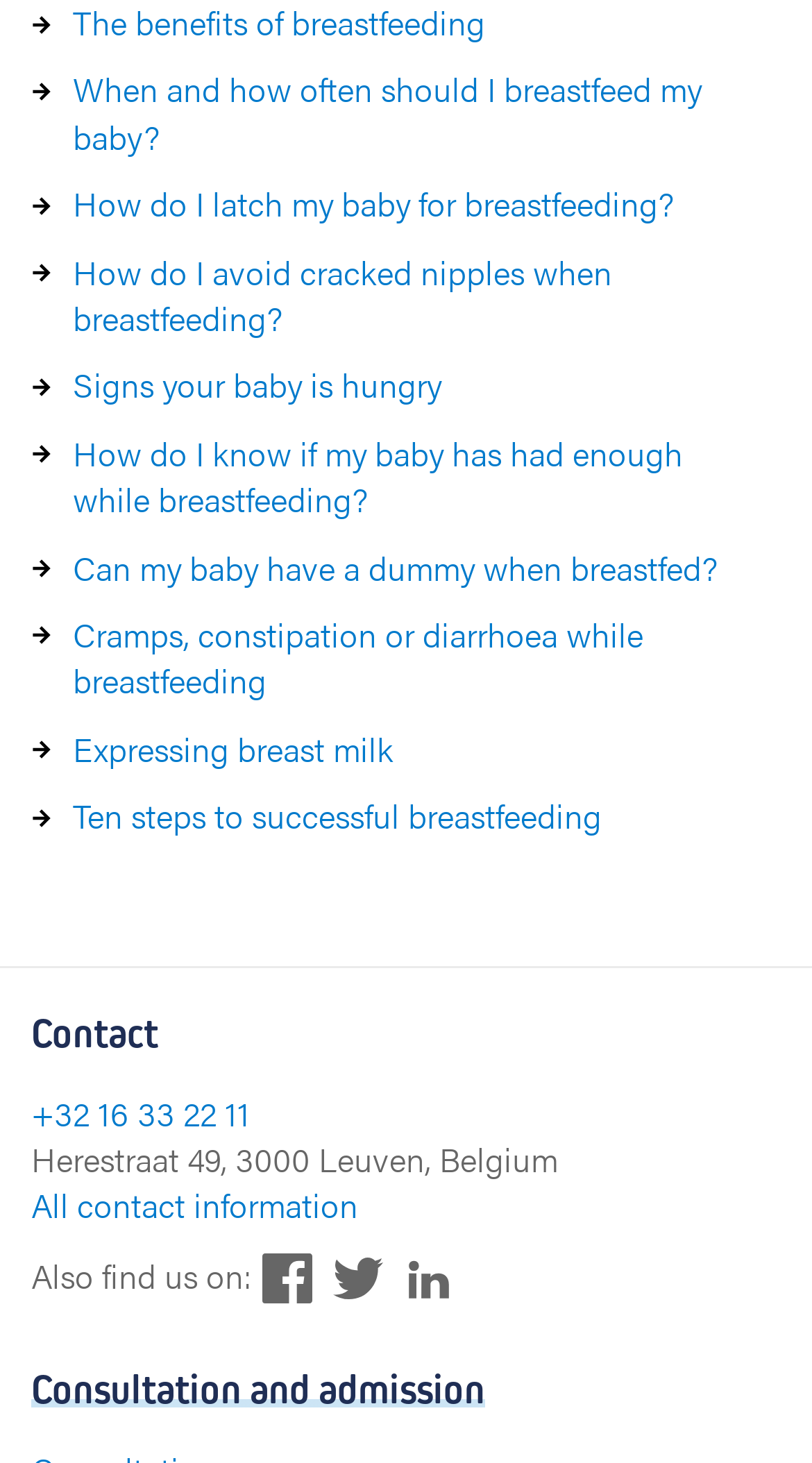Please specify the bounding box coordinates of the clickable section necessary to execute the following command: "View 'Ten steps to successful breastfeeding'".

[0.09, 0.541, 0.741, 0.574]